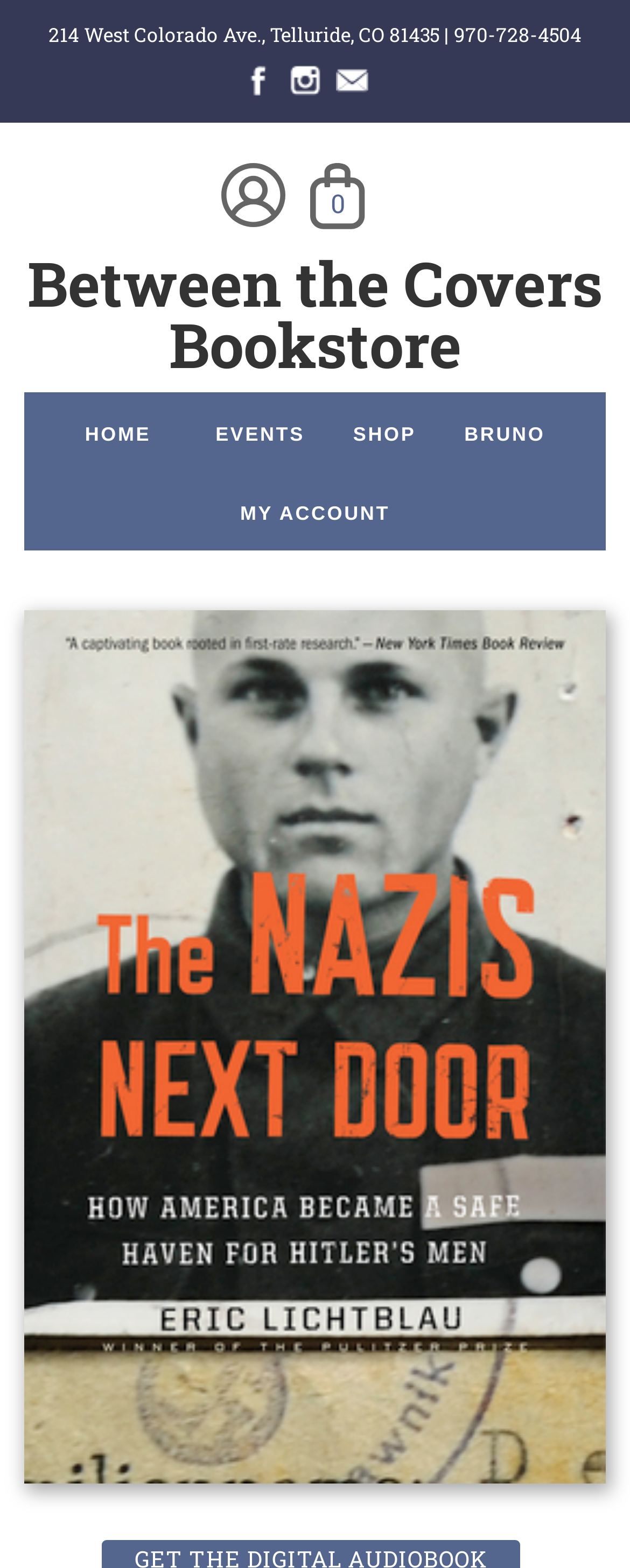Find the bounding box coordinates for the area that must be clicked to perform this action: "go to Facebook page".

[0.385, 0.041, 0.436, 0.062]